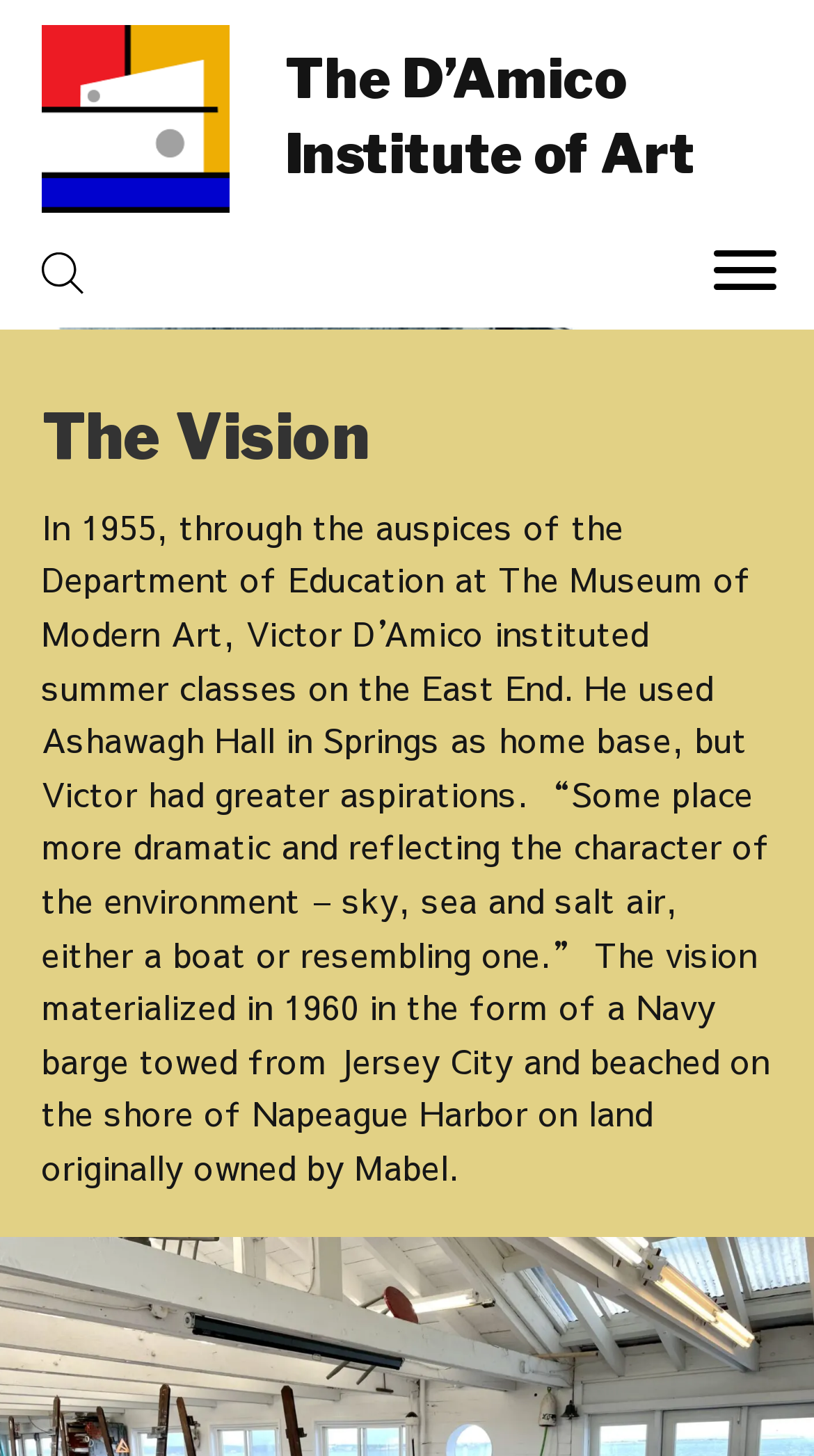What is the name of the institute?
Give a thorough and detailed response to the question.

I found the answer by looking at the heading element with the text 'The D’Amico Institute of Art' which is a prominent element on the webpage, indicating that it is the name of the institute.